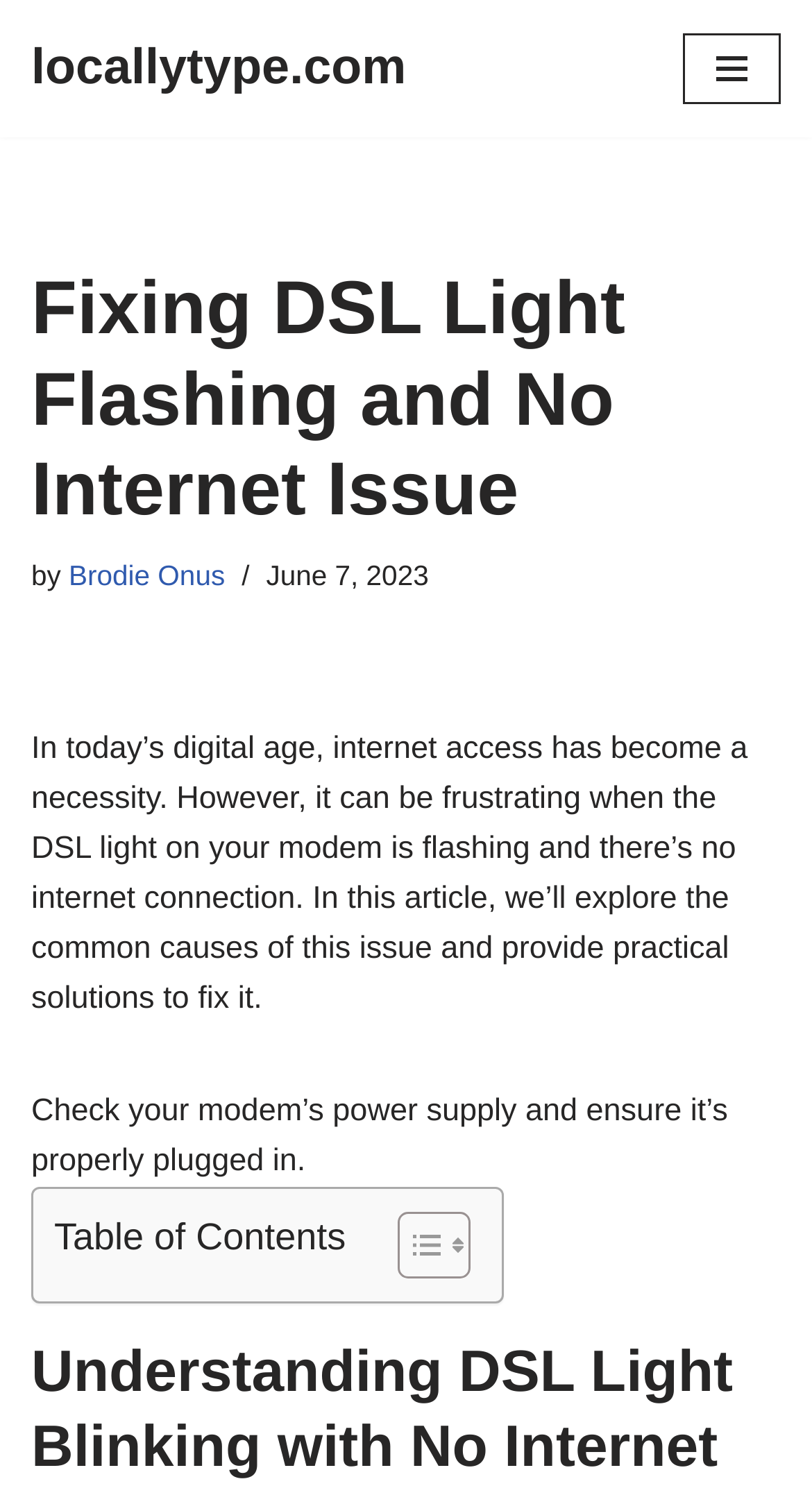Please determine the bounding box coordinates for the UI element described here. Use the format (top-left x, top-left y, bottom-right x, bottom-right y) with values bounded between 0 and 1: Brodie Onus

[0.085, 0.377, 0.277, 0.398]